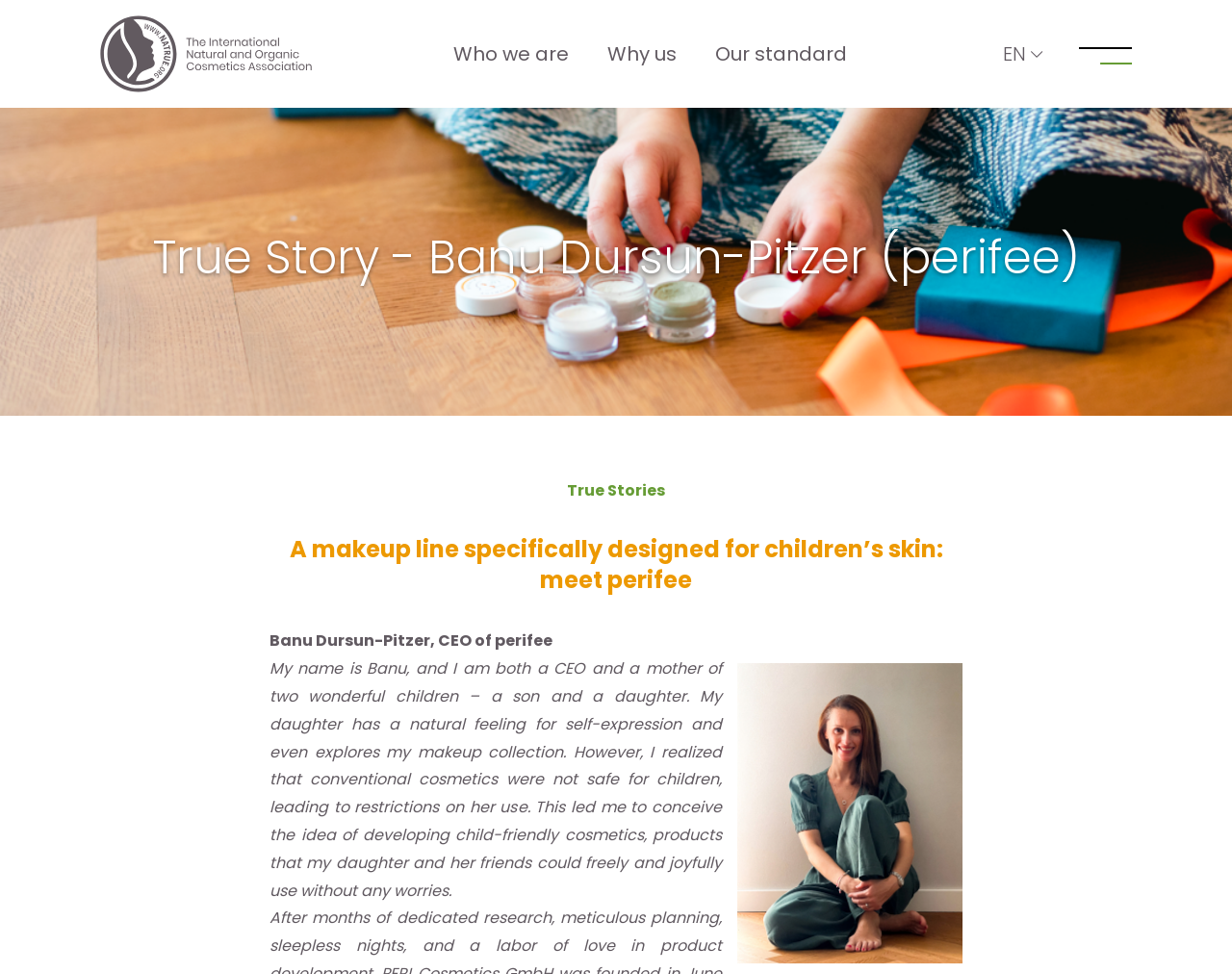Extract the main headline from the webpage and generate its text.

True Story - Banu Dursun-Pitzer (perifee)